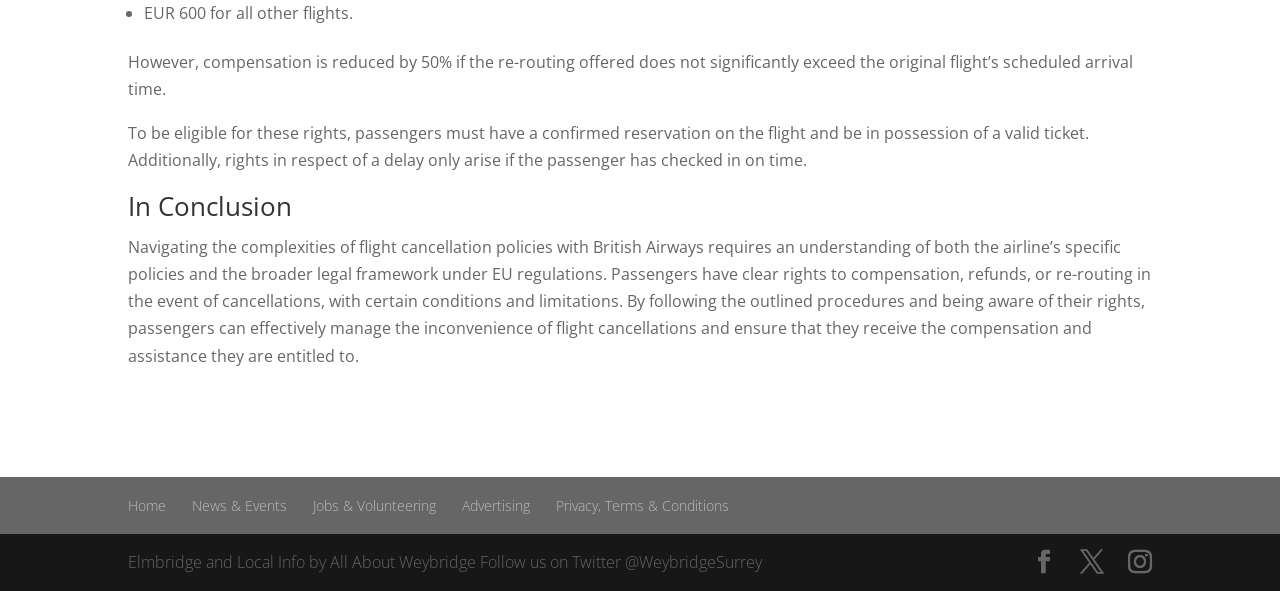Determine the bounding box coordinates of the UI element that matches the following description: "Privacy, Terms & Conditions". The coordinates should be four float numbers between 0 and 1 in the format [left, top, right, bottom].

[0.434, 0.838, 0.57, 0.871]